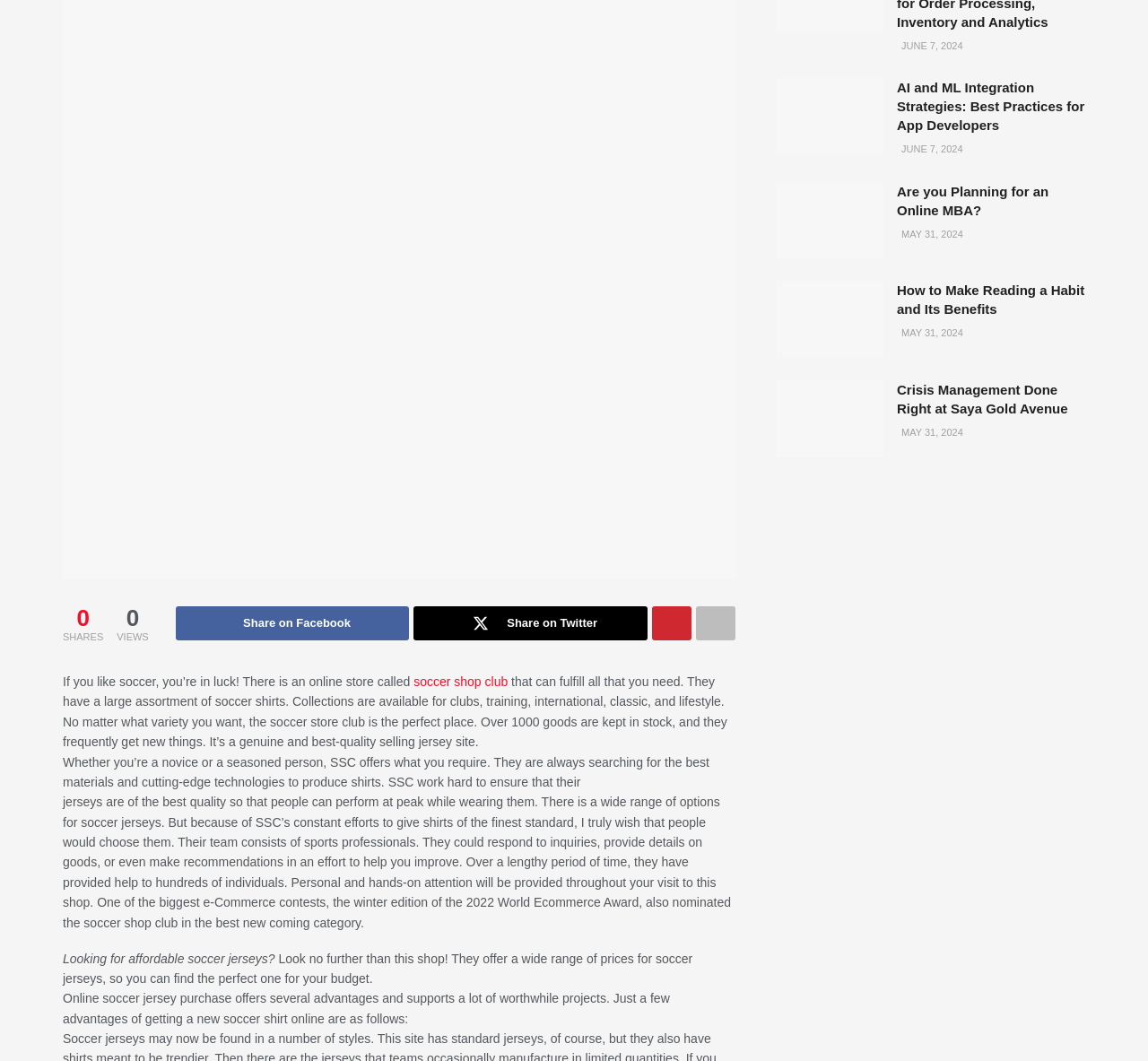Provide the bounding box coordinates of the HTML element this sentence describes: "parent_node: Share on Facebook".

[0.568, 0.571, 0.602, 0.603]